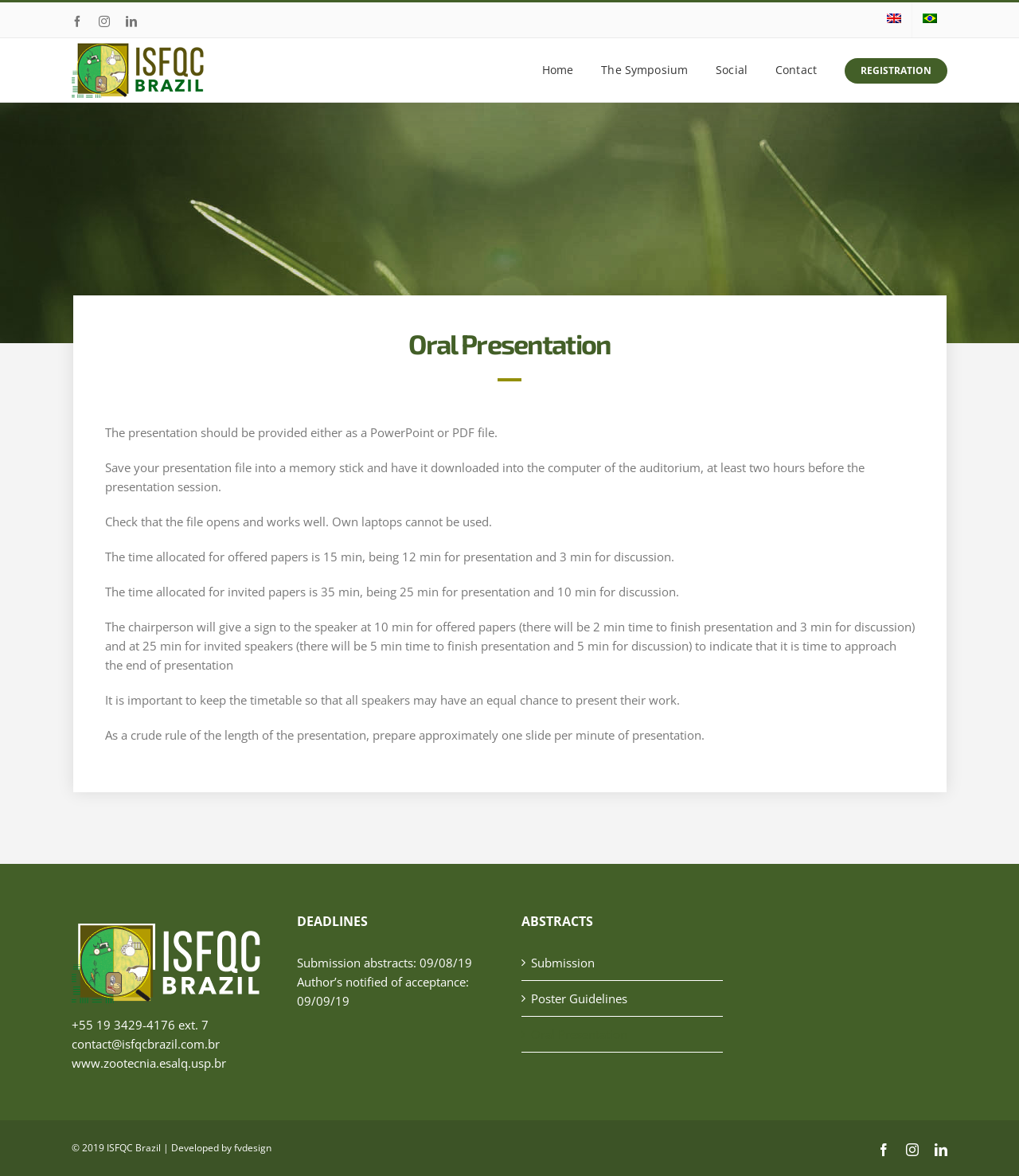Describe all visible elements and their arrangement on the webpage.

The webpage is about Oral Presentation guidelines for ISFQC Brazil. At the top left corner, there are three social media links: Facebook, Instagram, and LinkedIn. Next to them is the ISFQC Brazil logo. On the top right corner, there is a secondary menu with two language options: English and Portuguese.

Below the logo, there is a main menu with five links: Home, The Symposium, Social, Contact, and REGISTRATION. The main content of the page is divided into several sections. The first section has a heading "Oral Presentation" and provides guidelines for the presentation, including the format, timing, and preparation.

There are five paragraphs of text in this section, explaining the details of the presentation, such as the time allocated for each type of paper, the role of the chairperson, and the importance of keeping to the timetable. The text is accompanied by no images.

On the bottom left corner, there is a section with contact information, including a phone number, email address, and website URL. Below this section, there are three headings: DEADLINES, ABSTRACTS, and Oral Presentation. The DEADLINES section lists two important dates, and the ABSTRACTS section has three links: Submission, Poster Guidelines, and Oral Presentation.

At the very bottom of the page, there is a footer section with a copyright notice, a link to the developer's website, and three social media links: Facebook, Instagram, and LinkedIn.